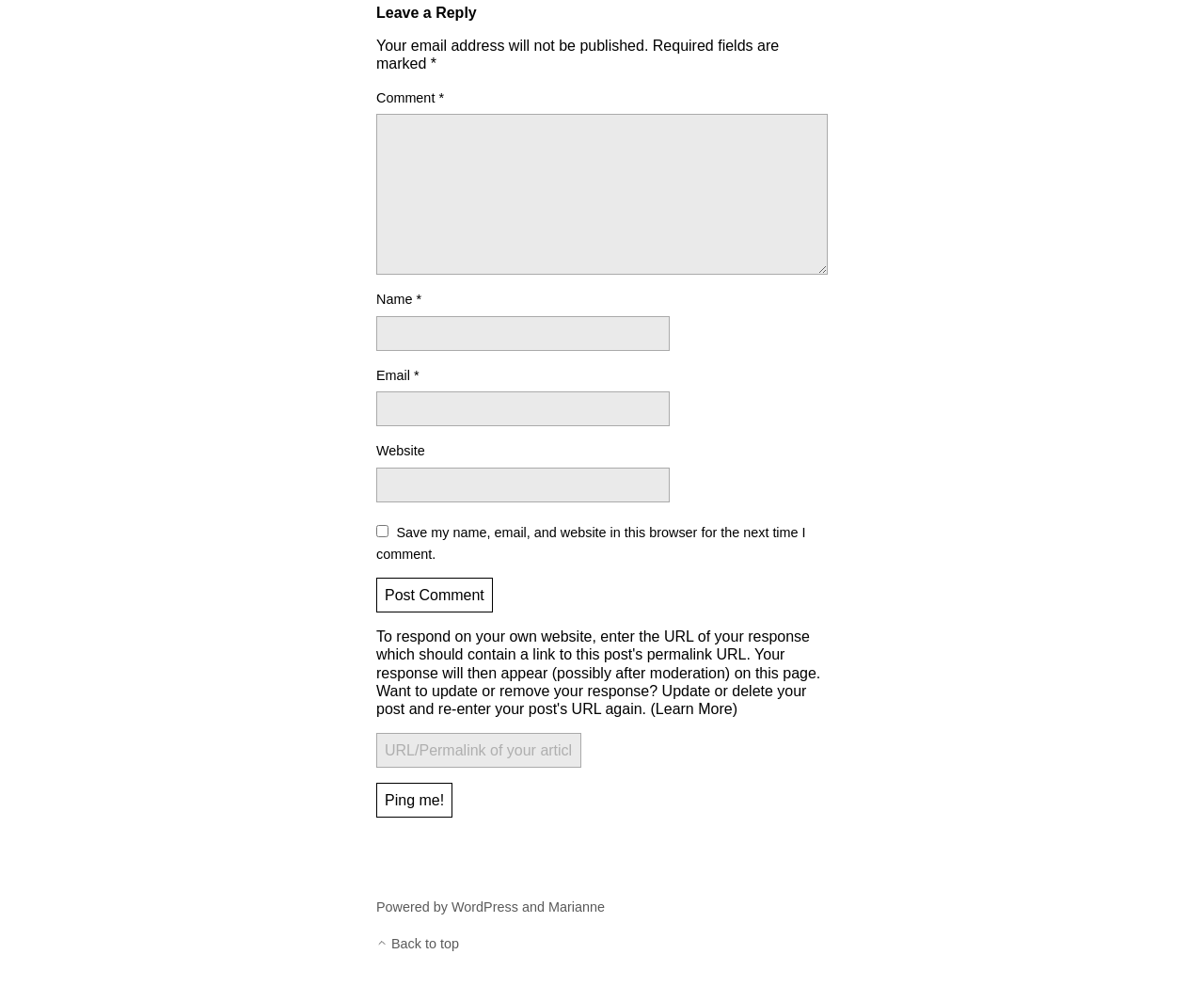Given the description Back to top, predict the bounding box coordinates of the UI element. Ensure the coordinates are in the format (top-left x, top-left y, bottom-right x, bottom-right y) and all values are between 0 and 1.

[0.312, 0.949, 0.381, 0.966]